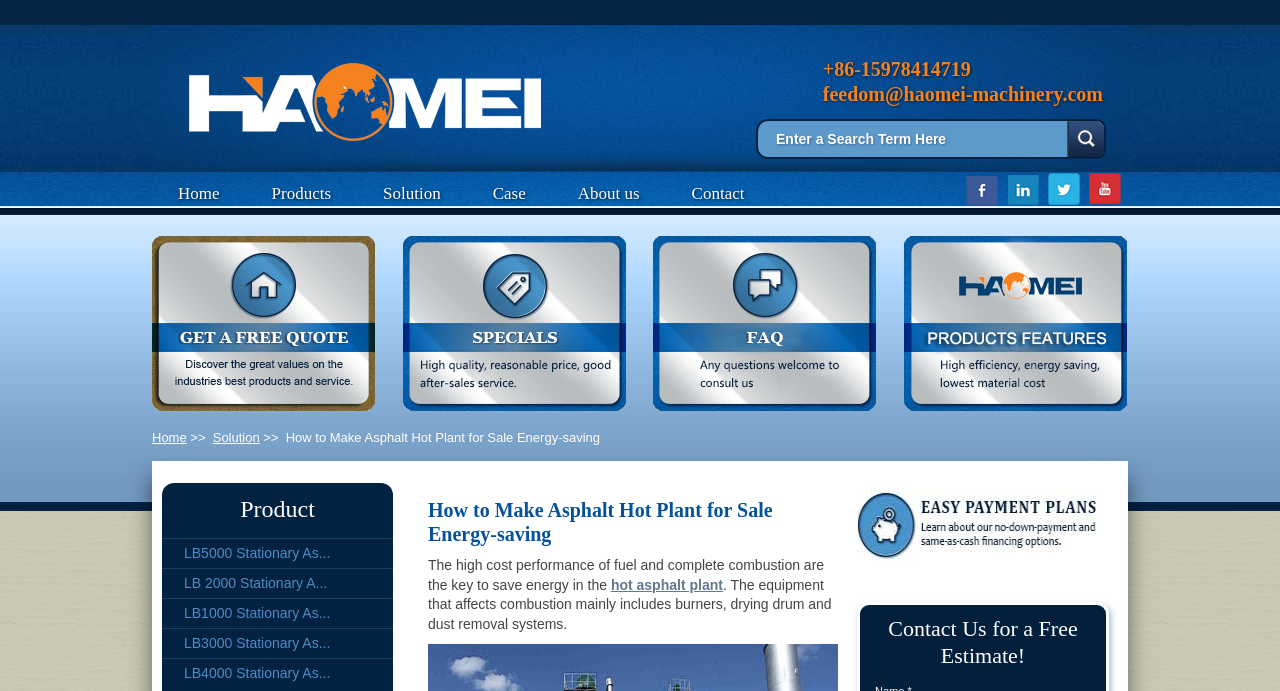Identify the bounding box coordinates for the UI element mentioned here: "About us". Provide the coordinates as four float values between 0 and 1, i.e., [left, top, right, bottom].

[0.431, 0.252, 0.52, 0.308]